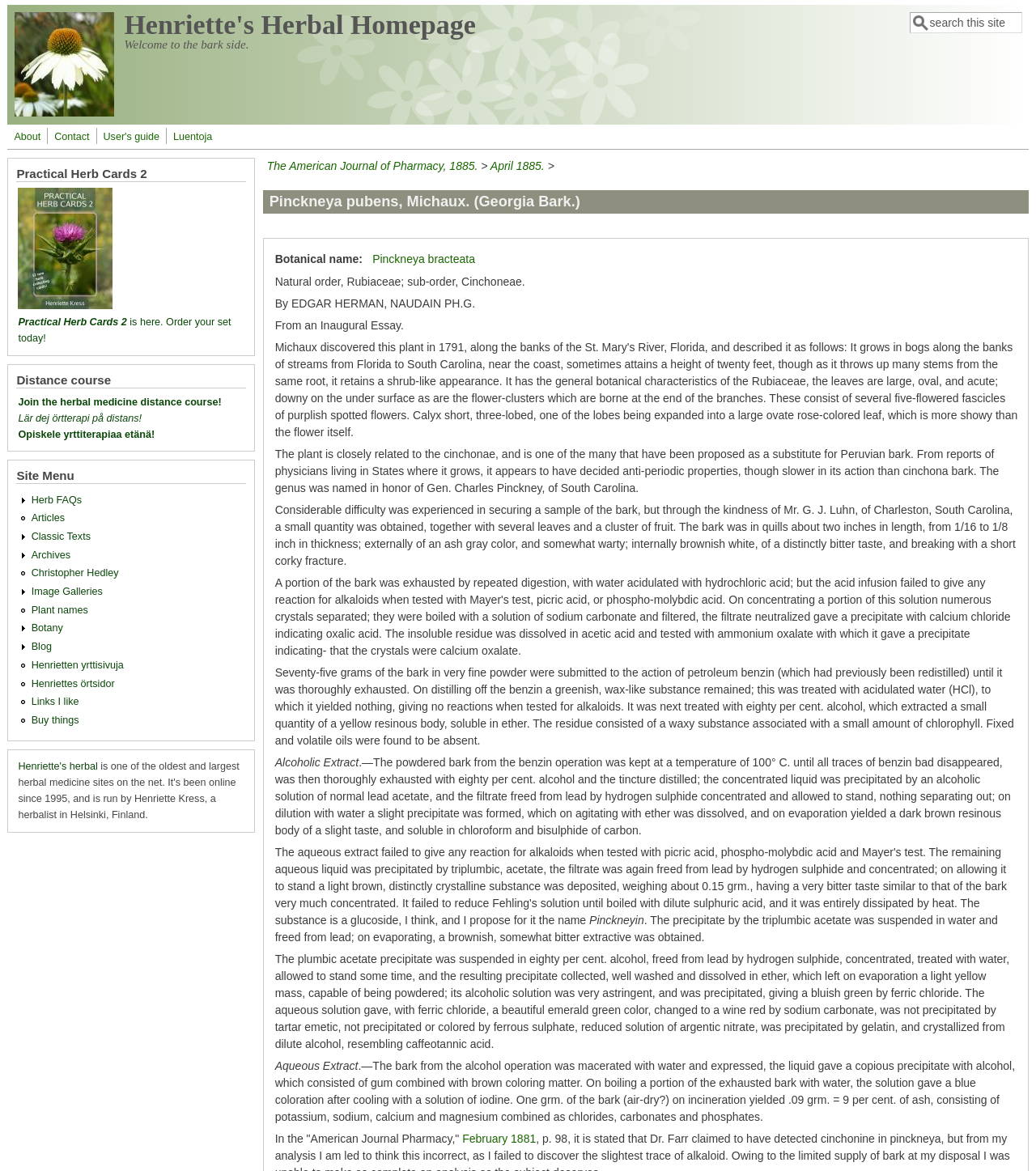Provide the bounding box coordinates of the HTML element this sentence describes: "Links I like". The bounding box coordinates consist of four float numbers between 0 and 1, i.e., [left, top, right, bottom].

[0.03, 0.594, 0.076, 0.604]